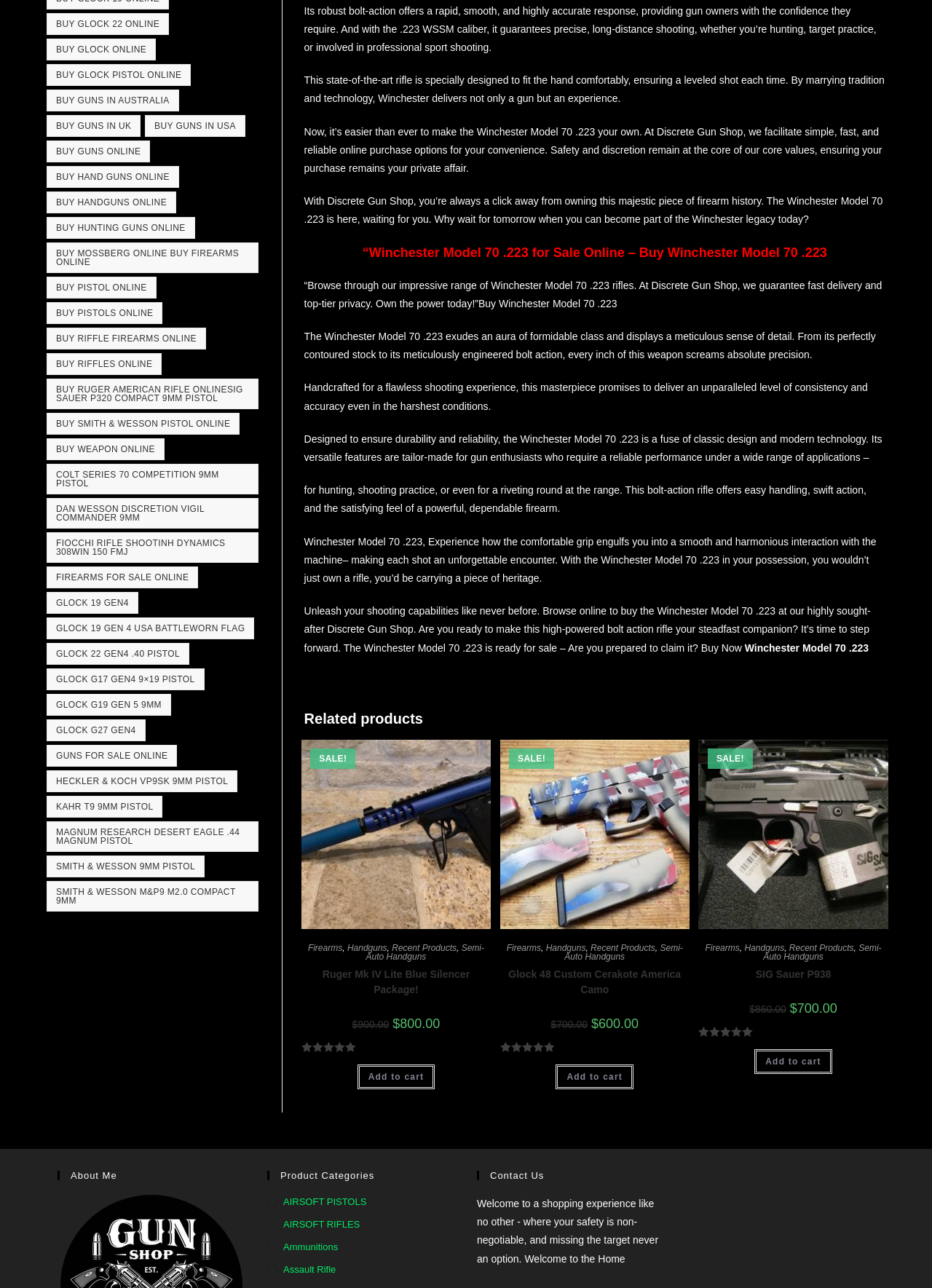What is the price of the Glock 48 Custom Cerakote America Camo?
Using the image as a reference, answer with just one word or a short phrase.

$600.00